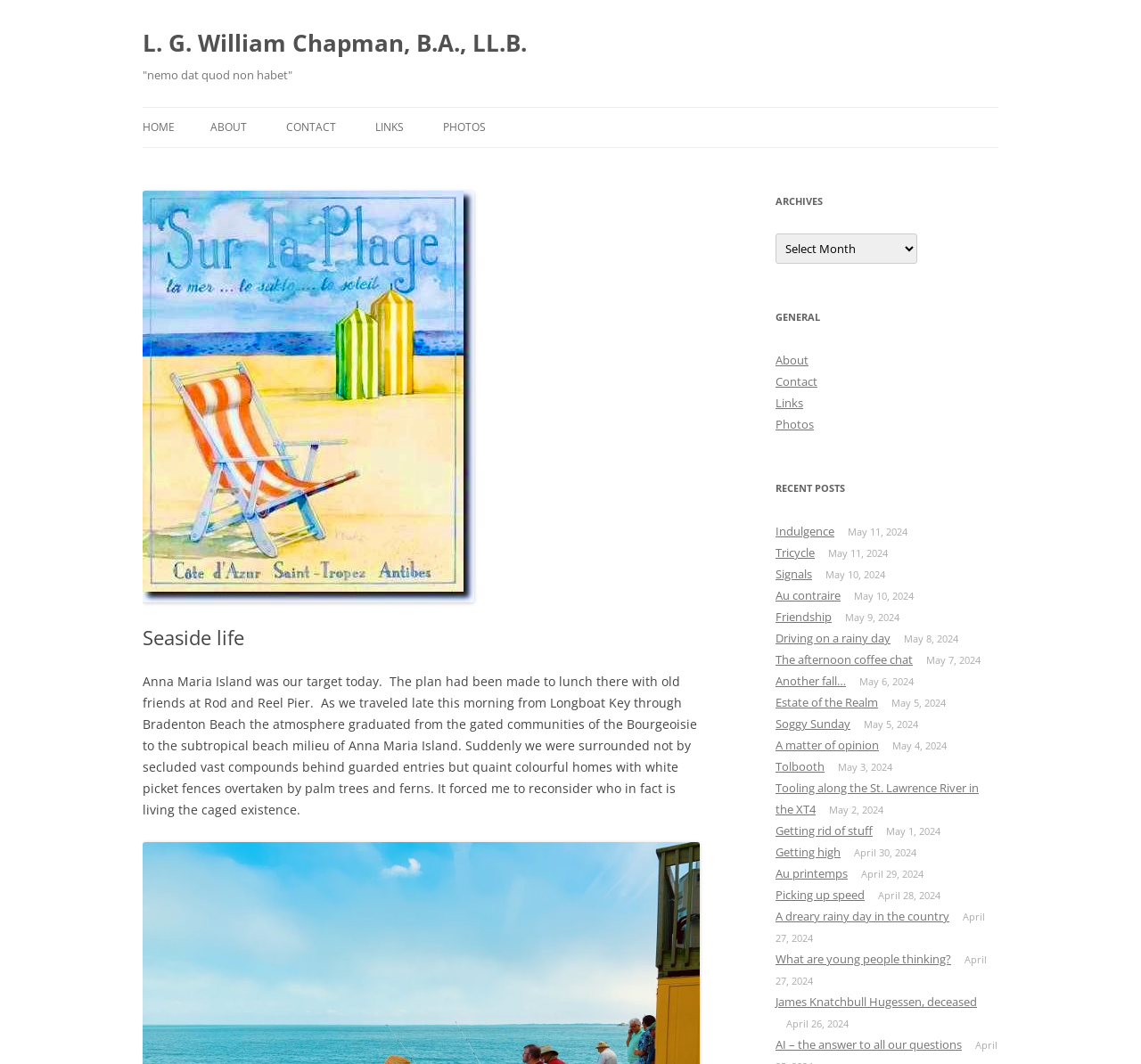Identify the bounding box coordinates of the clickable region required to complete the instruction: "Select an archive from the dropdown menu". The coordinates should be given as four float numbers within the range of 0 and 1, i.e., [left, top, right, bottom].

[0.68, 0.22, 0.804, 0.248]